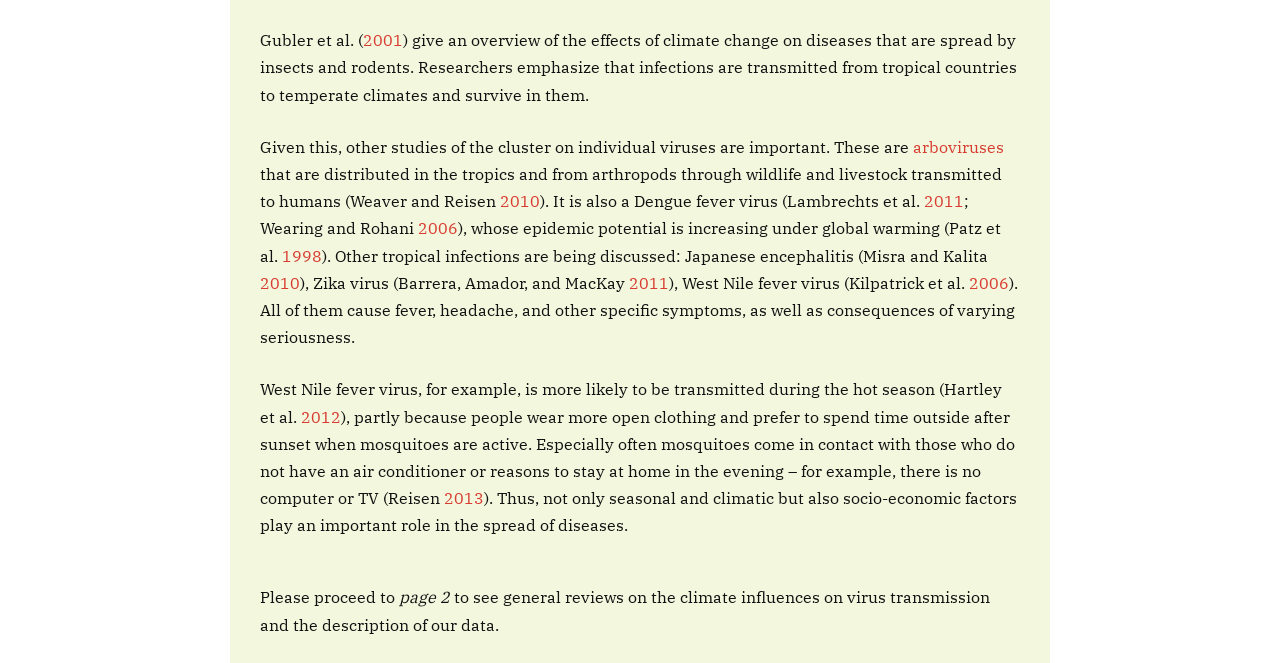Based on the image, please respond to the question with as much detail as possible:
What is the name of a disease mentioned in the text?

The text mentions Dengue fever as one of the diseases spread by insects and rodents, and cites a research study by Lambrechts et al. (2011) on the topic.